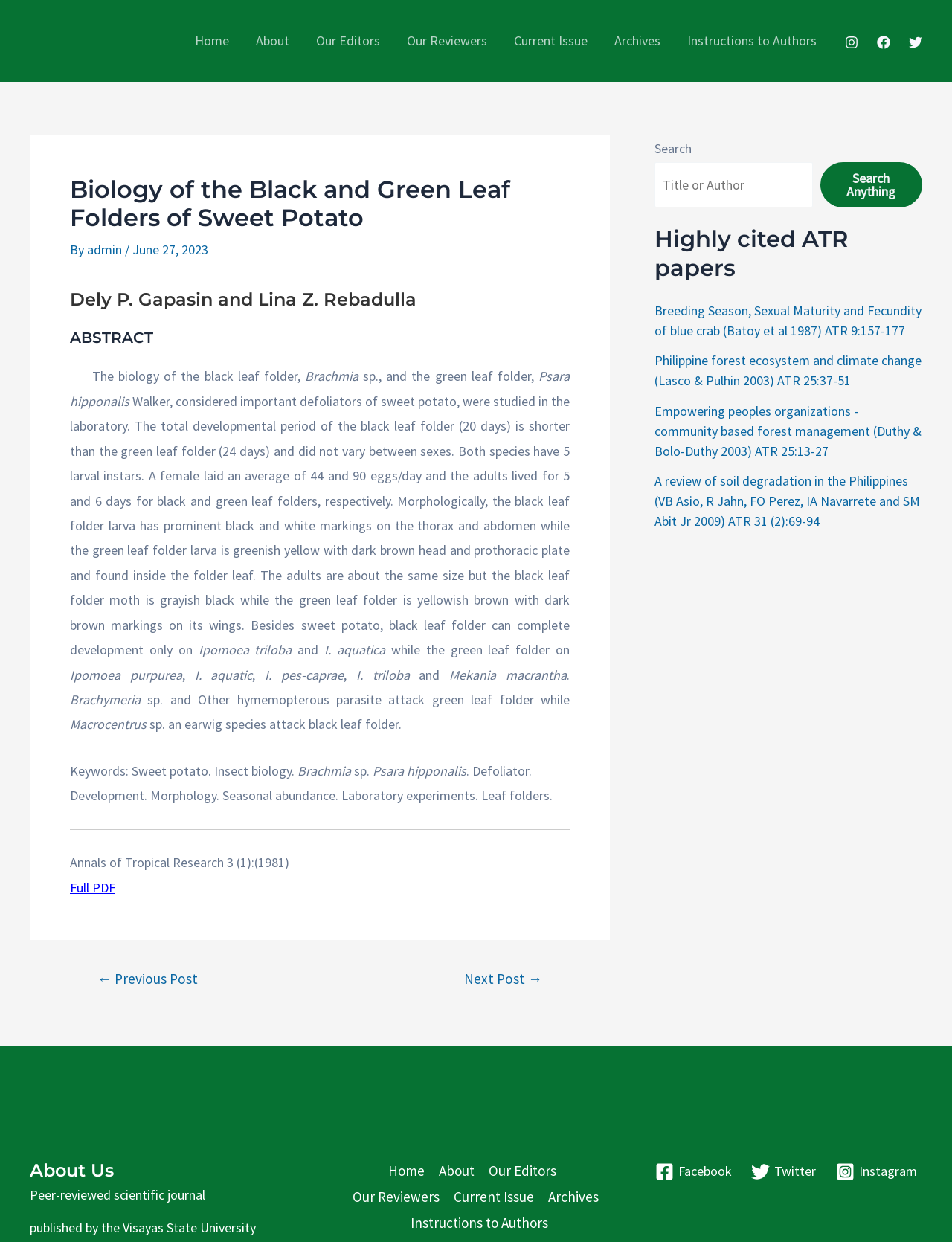Describe all significant elements and features of the webpage.

This webpage is about the biology of black and green leaf folders of sweet potatoes. At the top, there is a navigation bar with links to "Home", "About", "Our Editors", "Our Reviewers", "Current Issue", "Archives", and "Instructions to Authors". On the right side of the navigation bar, there are social media links to "Instagram", "Facebook", and "Twitter", each accompanied by an image.

Below the navigation bar, there is a main article section with a heading "Biology of the Black and Green Leaf Folders of Sweet Potato" and a subheading "By Dely P. Gapasin and Lina Z. Rebadulla". The article is dated "June 27, 2023". The content of the article discusses the biology of the black leaf folder and the green leaf folder, including their developmental periods, larval instars, and morphological characteristics.

On the right side of the article, there is a complementary section with a search bar and a heading "Highly cited ATR papers". Below the search bar, there are links to several highly cited papers from the Annals of Tropical Research journal.

At the bottom of the page, there is another navigation bar with the same links as the top navigation bar. Below this navigation bar, there is a section about the journal, stating that it is a peer-reviewed scientific journal published by the Visayas State University.